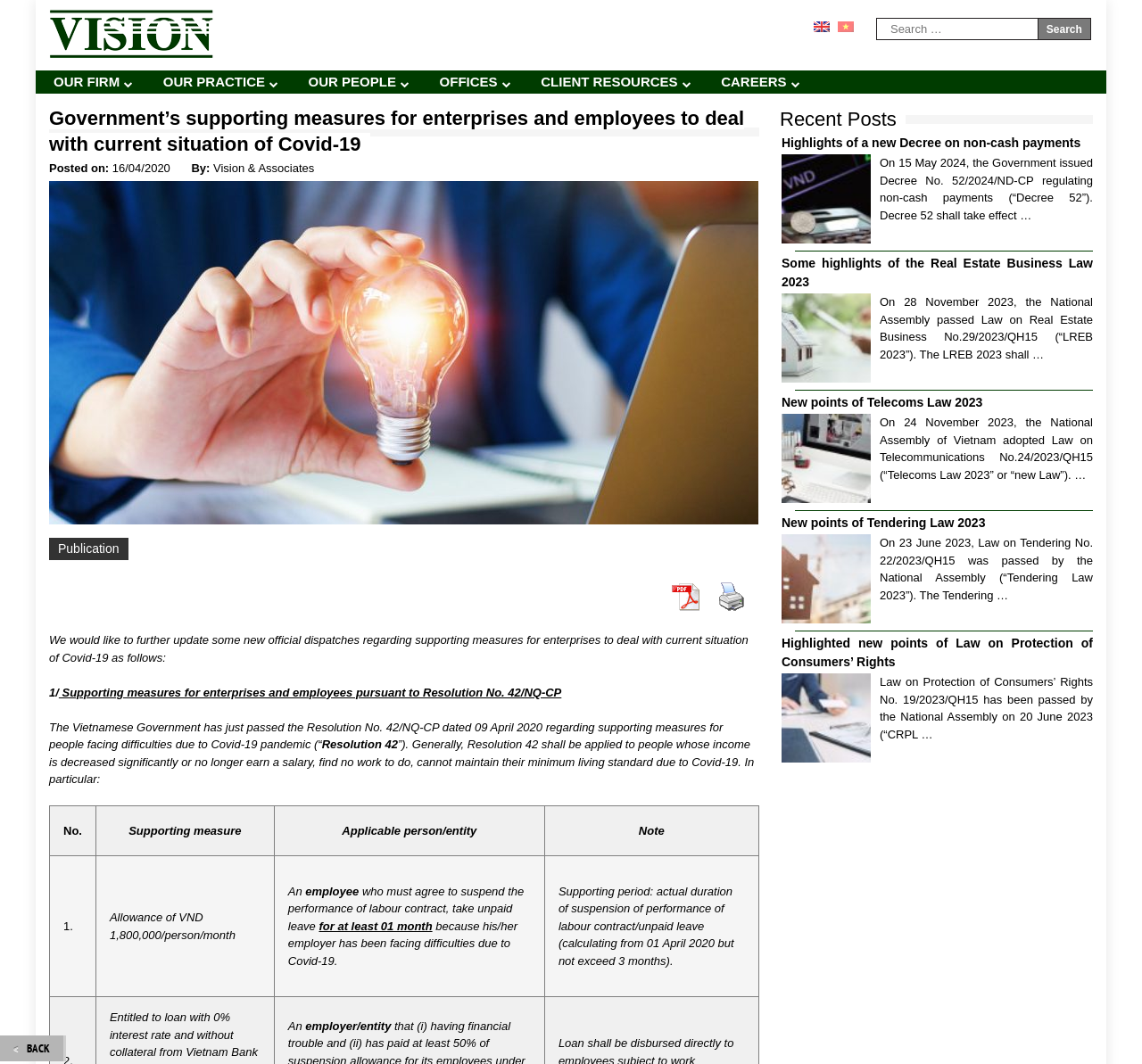Refer to the image and offer a detailed explanation in response to the question: What is the topic of the main article?

The topic of the main article can be found in the heading element within the main content area, which reads 'Government’s supporting measures for enterprises and employees to deal with current situation of Covid-19'.